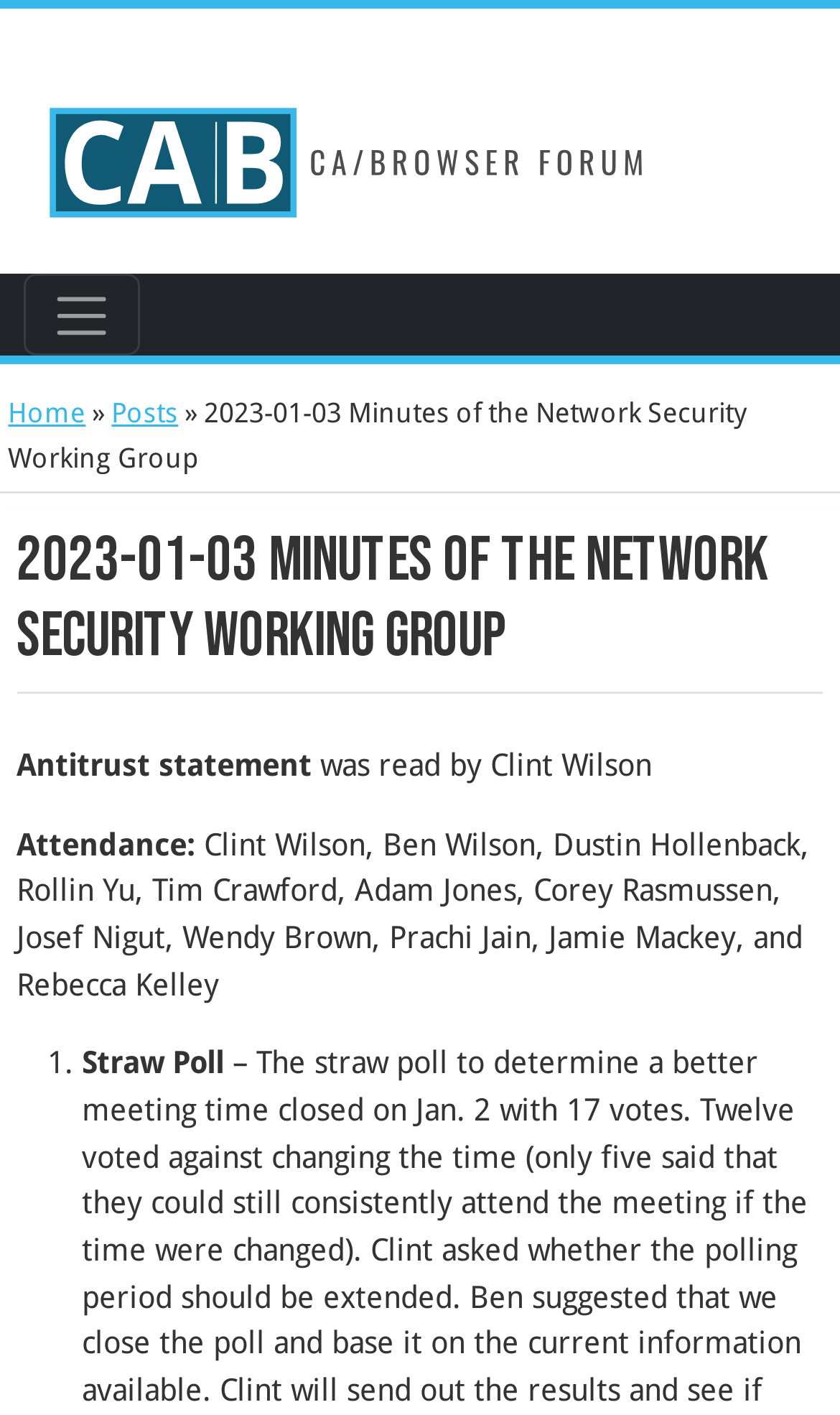Look at the image and answer the question in detail:
What is the navigation button labeled?

I found the answer by looking at the button element 'Toggle navigation' which is located at the top of the webpage and controls the navigation menu.